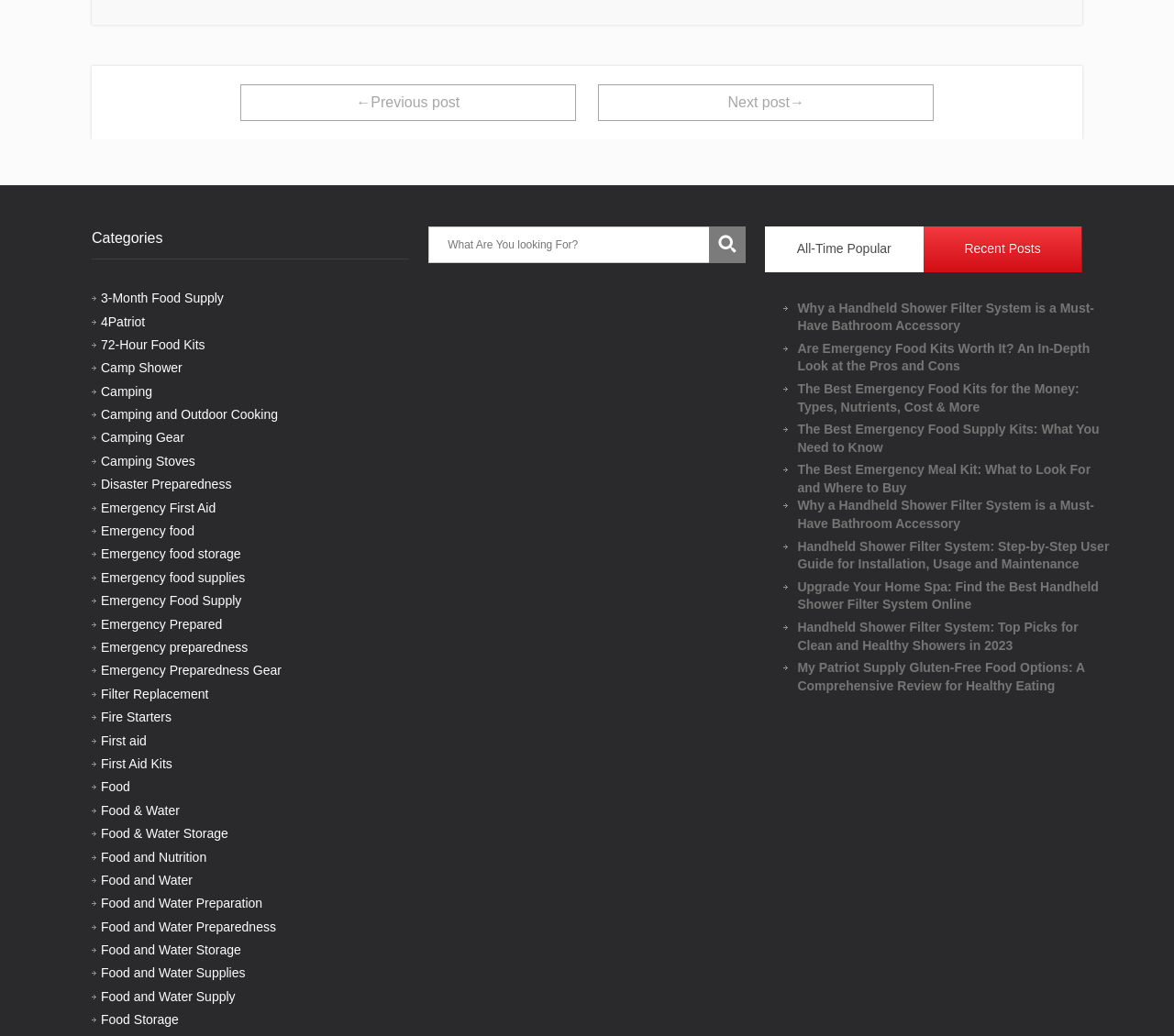Given the description "Food & Water", determine the bounding box of the corresponding UI element.

[0.086, 0.775, 0.153, 0.789]